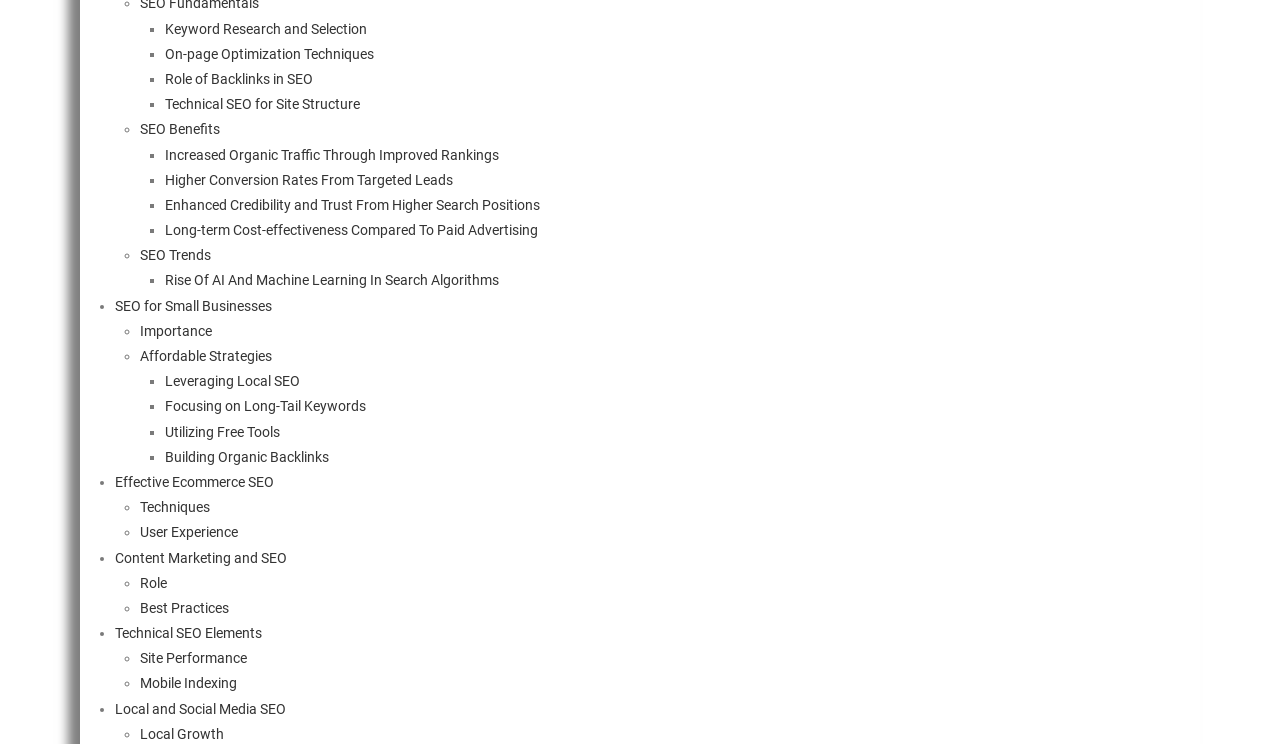Please identify the bounding box coordinates of the element I need to click to follow this instruction: "Follow on Twitter".

None